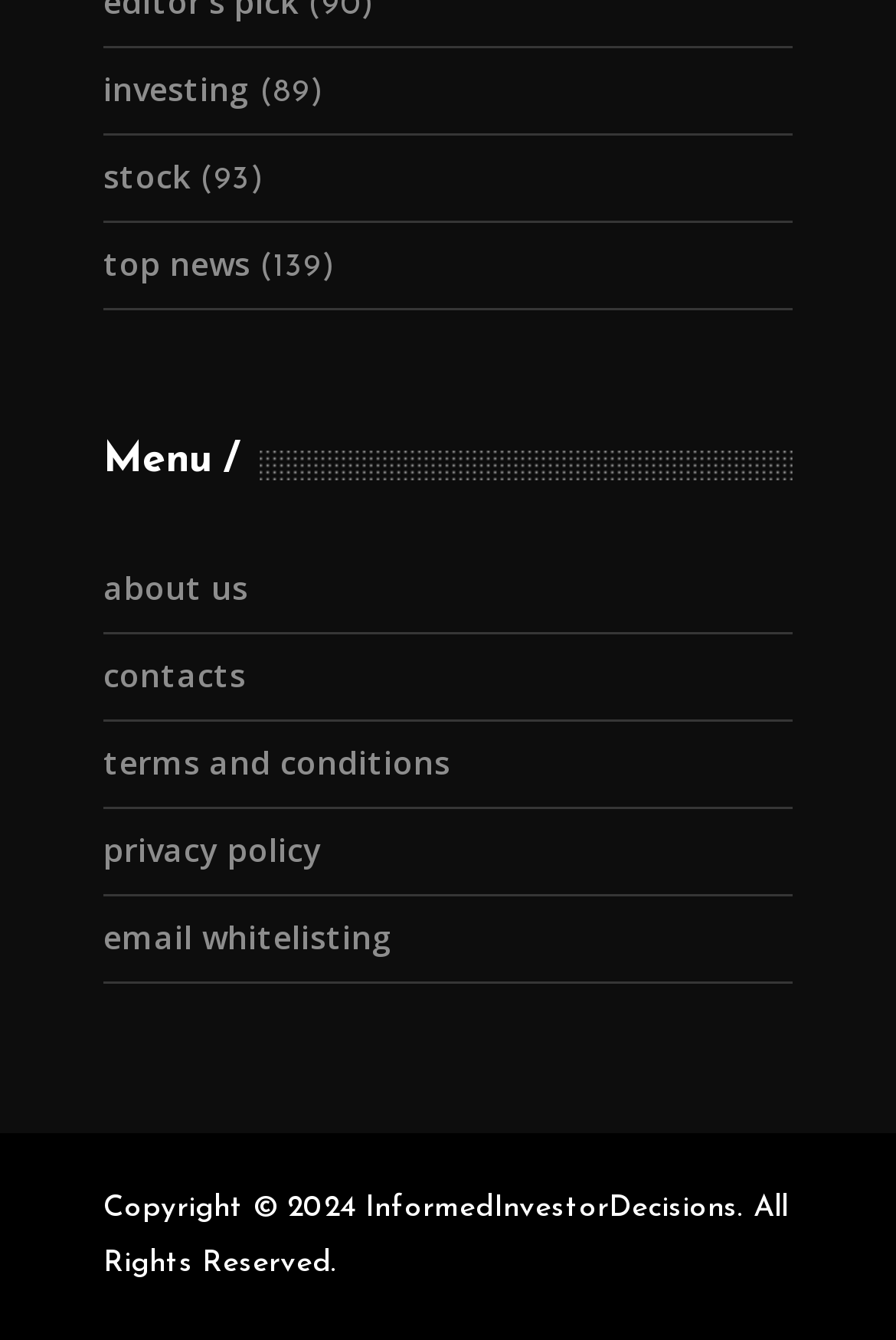Using the webpage screenshot, find the UI element described by Email Whitelisting. Provide the bounding box coordinates in the format (top-left x, top-left y, bottom-right x, bottom-right y), ensuring all values are floating point numbers between 0 and 1.

[0.115, 0.683, 0.438, 0.716]